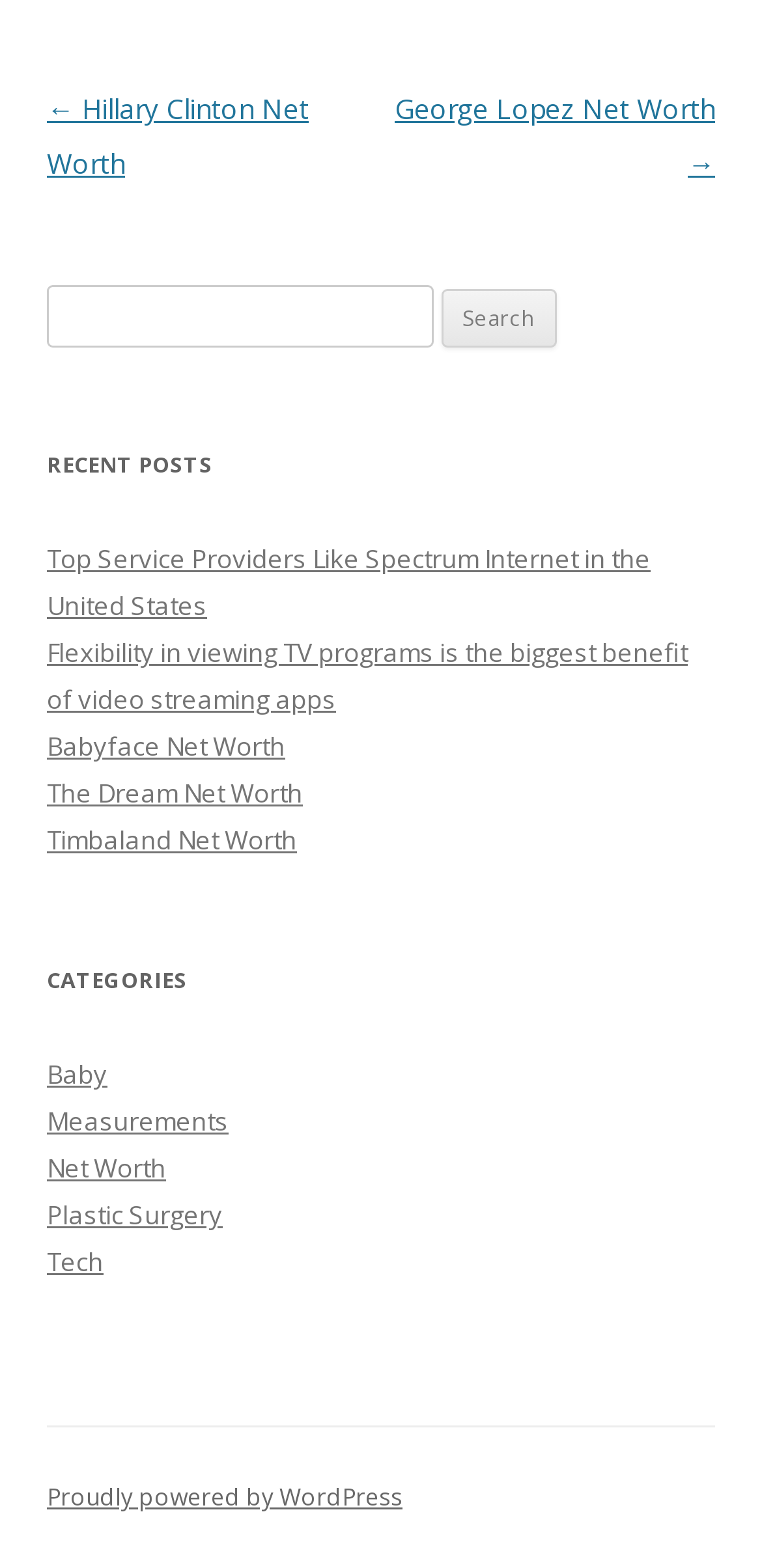Pinpoint the bounding box coordinates of the element that must be clicked to accomplish the following instruction: "Browse Net Worth category". The coordinates should be in the format of four float numbers between 0 and 1, i.e., [left, top, right, bottom].

[0.062, 0.734, 0.218, 0.756]